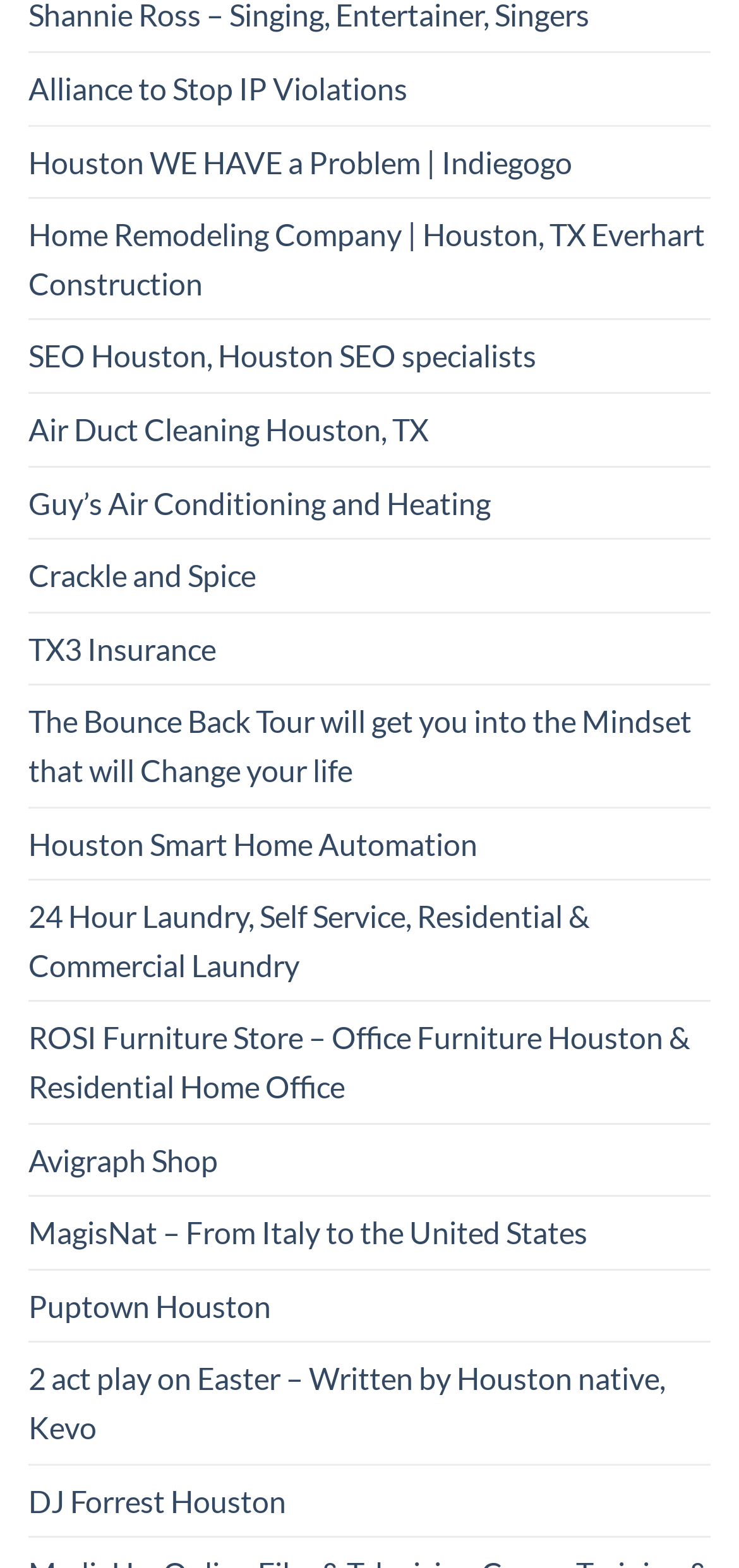Based on the provided description, "DJ Forrest Houston", find the bounding box of the corresponding UI element in the screenshot.

[0.038, 0.934, 0.387, 0.98]